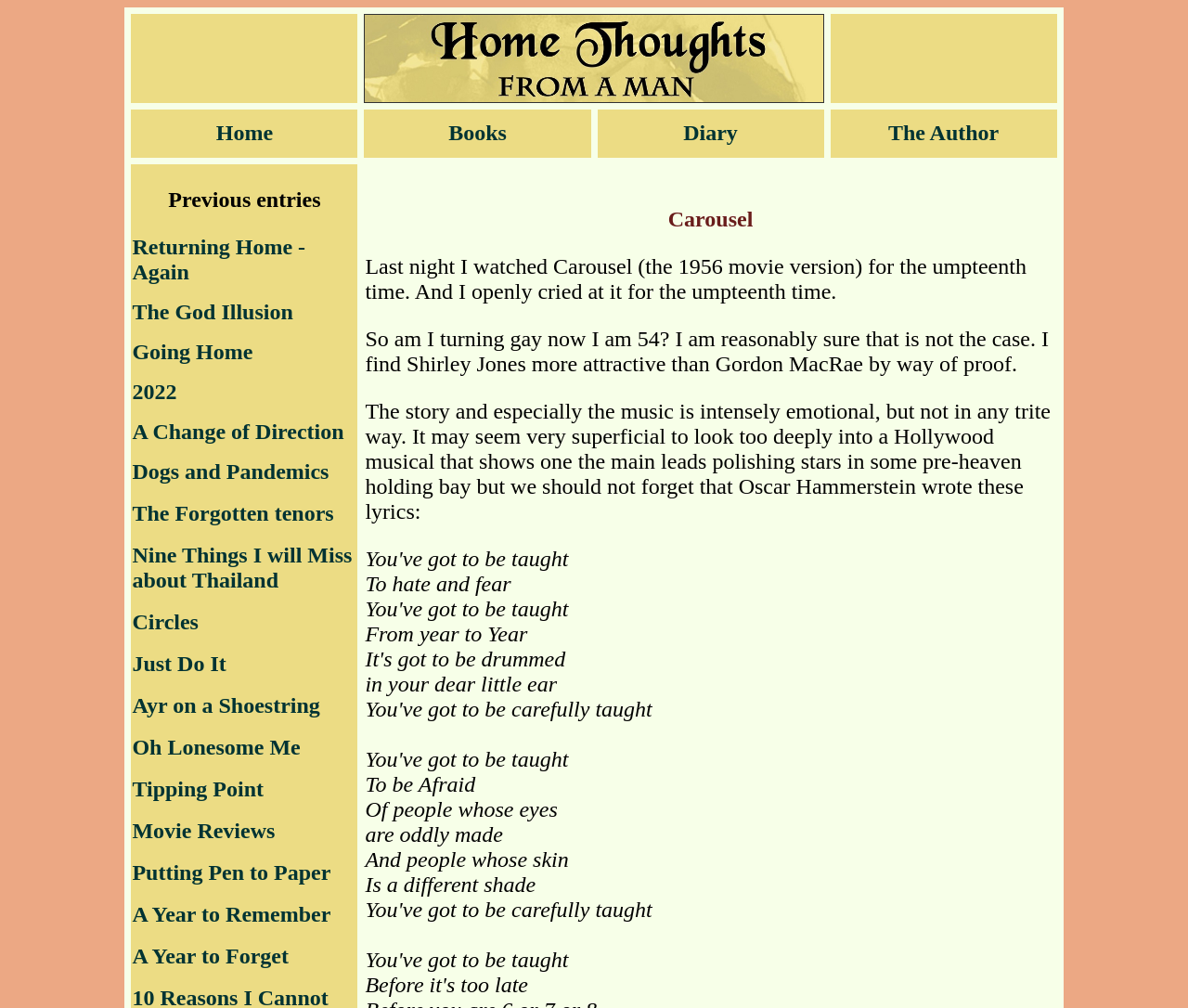How many grid cells are in the first row?
From the screenshot, supply a one-word or short-phrase answer.

3